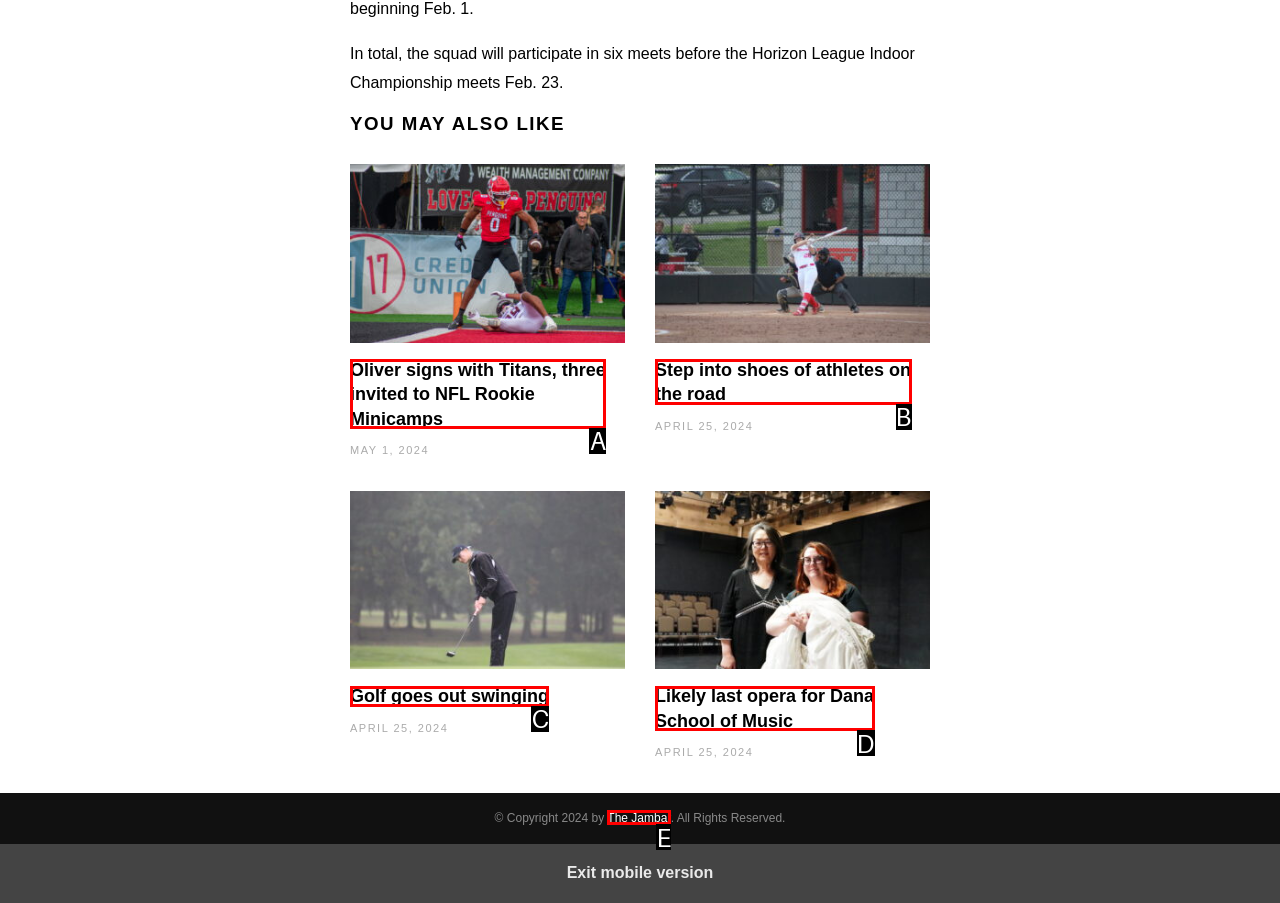Which option aligns with the description: Golf goes out swinging? Respond by selecting the correct letter.

C